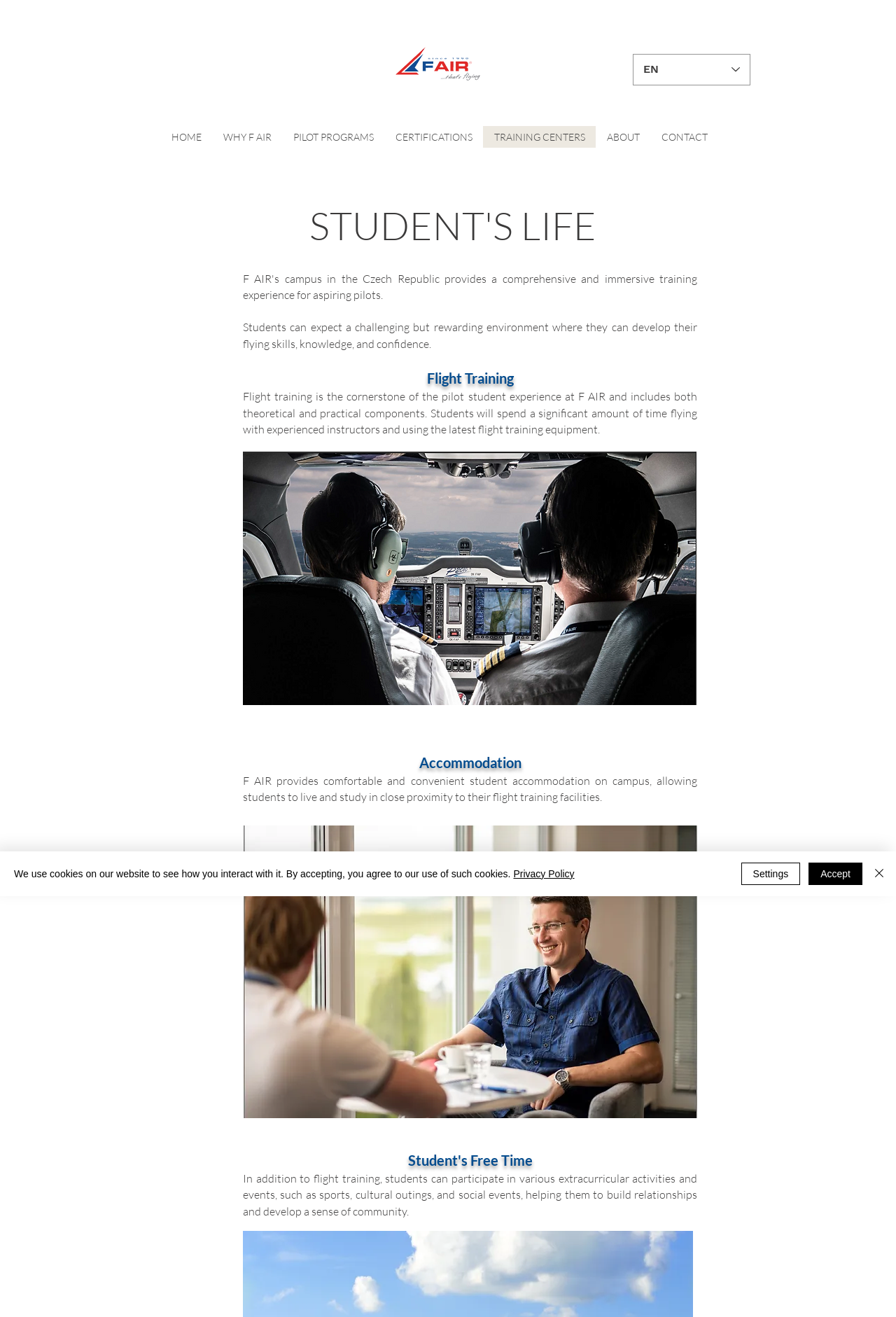Can you give a comprehensive explanation to the question given the content of the image?
What type of activities can students participate in besides flight training?

According to the text, students can participate in various extracurricular activities and events, such as sports, cultural outings, and social events, helping them to build relationships and develop a sense of community.